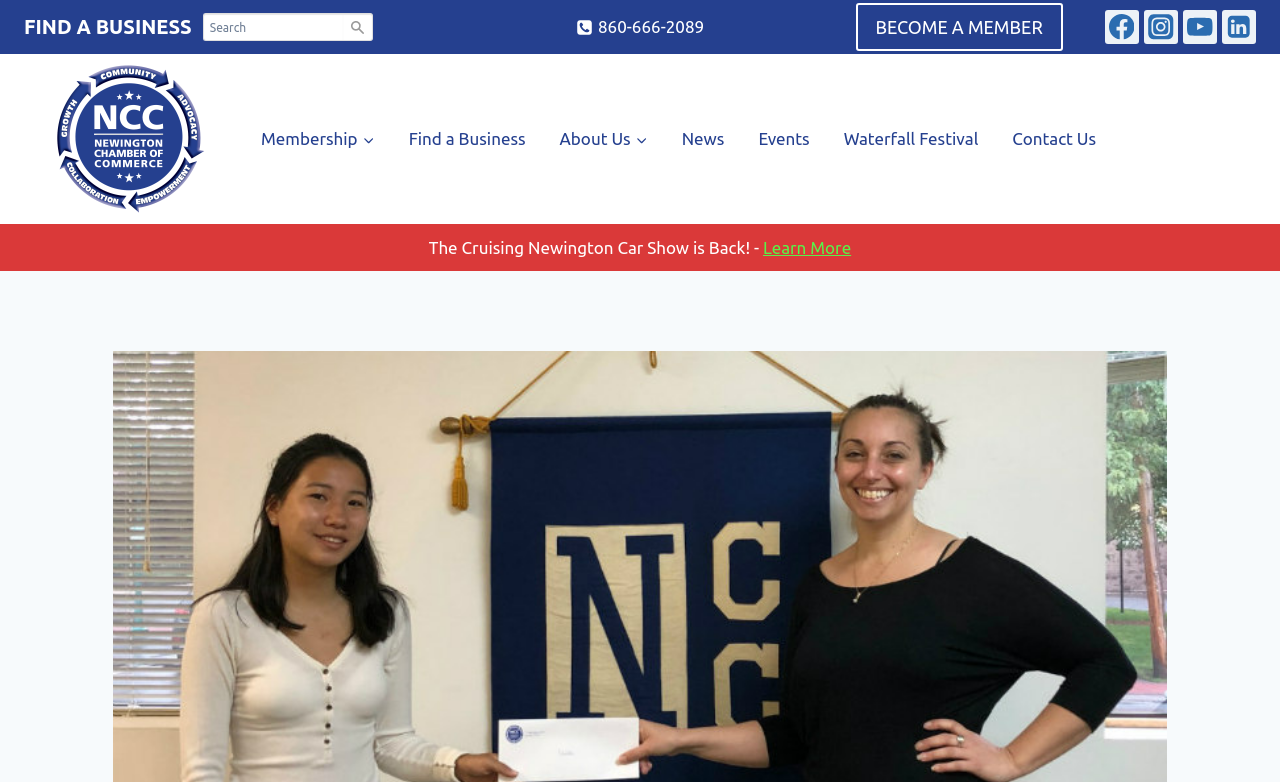Using the element description YouTube, predict the bounding box coordinates for the UI element. Provide the coordinates in (top-left x, top-left y, bottom-right x, bottom-right y) format with values ranging from 0 to 1.

[0.924, 0.013, 0.951, 0.056]